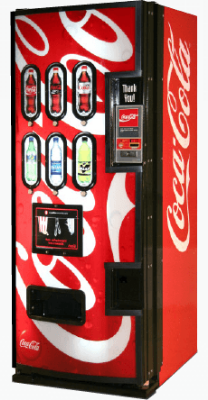Based on the image, give a detailed response to the question: What is the purpose of the 'Thank You!' message?

The 'Thank You!' message above the product selection area is intended to add a friendly and welcoming tone to the user's experience, making the interaction with the vending machine more pleasant.